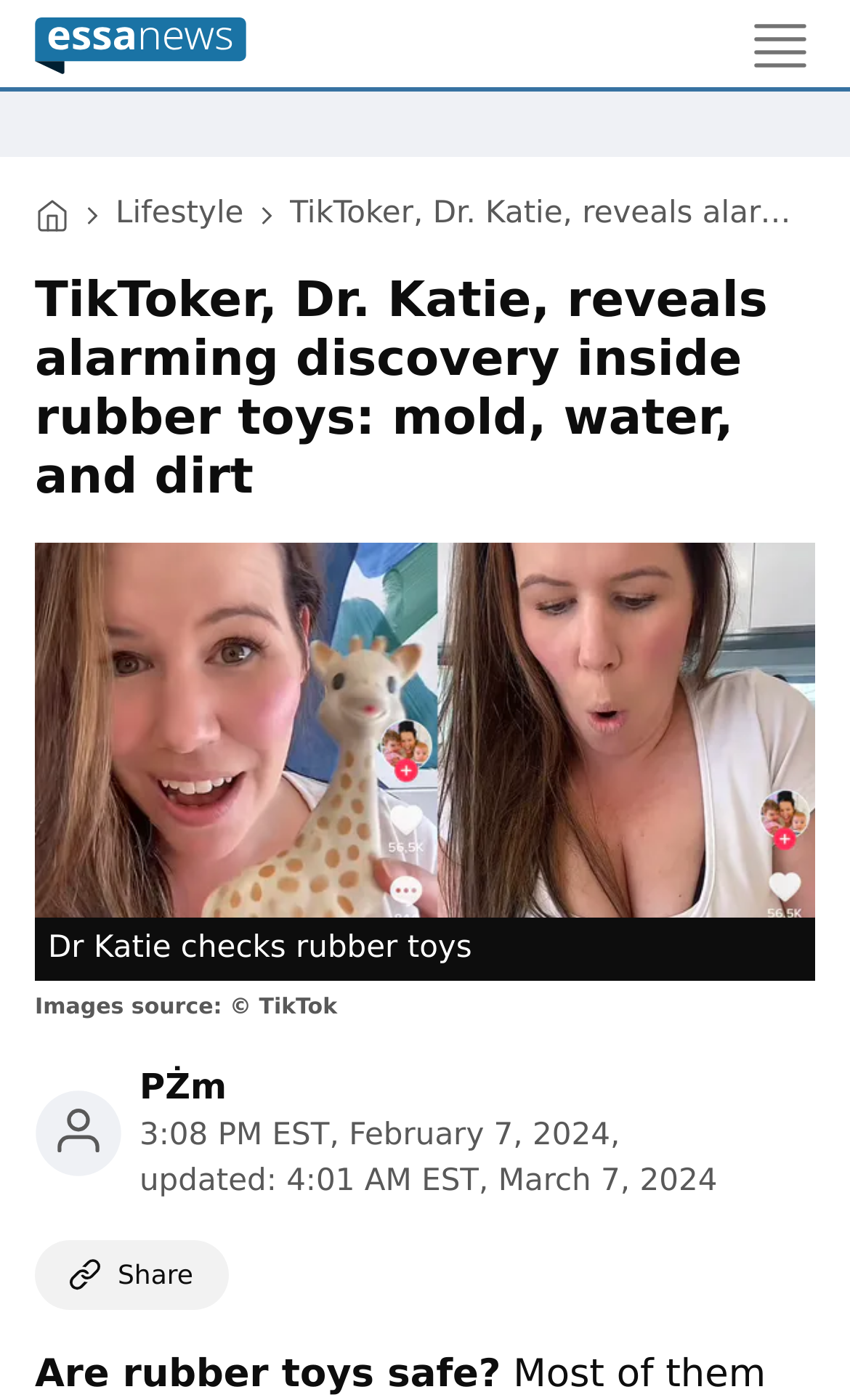Explain the features and main sections of the webpage comprehensively.

The webpage appears to be an article discussing the safety of rubber toys, specifically highlighting a TikToker's discovery of mold, water, and dirt inside these toys. 

At the top left of the page, there is a link to the "Homepage" accompanied by a small image. On the top right, a "Menu" button is located, which also contains an image. 

Below the menu button, there is a section with several links and images, including a link to "essanews.com" and a link to "Lifestyle". 

The main heading of the article, "TikToker, Dr. Katie, reveals alarming discovery inside rubber toys: mold, water, and dirt", is prominently displayed in the middle of the page. 

Below the heading, there is a large image showing Dr. Katie checking rubber toys. 

A static text "Images source: © TikTok" is placed below the image, followed by another image and a link to "PŻm". 

The article's timestamp, "3:08 PM EST, February 7, 2024, updated: 4:01 AM EST, March 7, 2024", is displayed below the link. 

A "Share" button is located at the bottom left of the page, accompanied by a small image. 

Finally, the question "Are rubber toys safe?" is posed at the very bottom of the page, likely serving as a summary or introduction to the article's content.